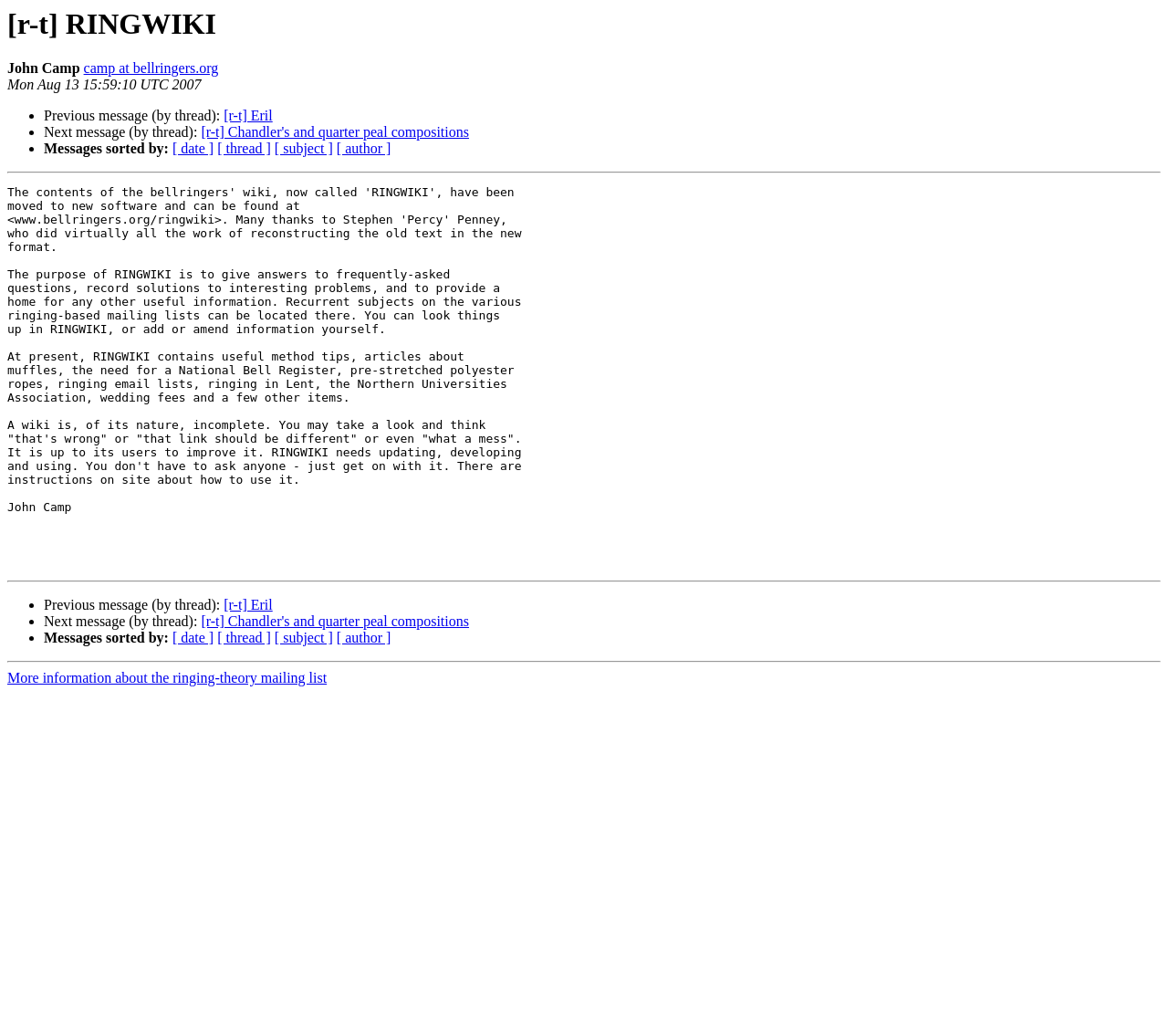What is the orientation of the separator at the bottom of the webpage?
We need a detailed and meticulous answer to the question.

The separator at the bottom of the webpage has an orientation of horizontal, which is mentioned in the separator element with the description 'orientation: horizontal'.